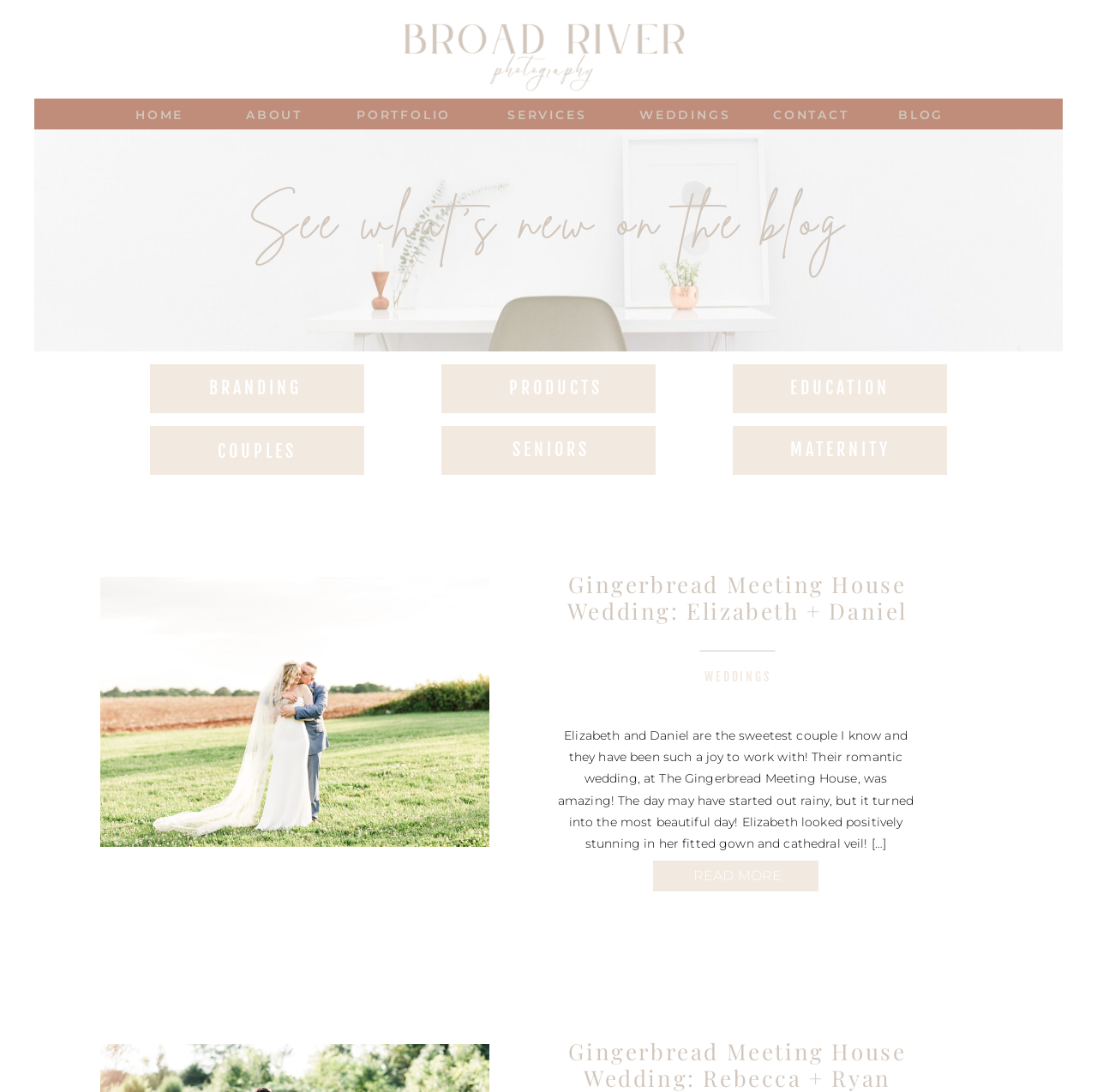Locate the bounding box coordinates of the area you need to click to fulfill this instruction: 'Click on the 'BLOG' link'. The coordinates must be in the form of four float numbers ranging from 0 to 1: [left, top, right, bottom].

[0.819, 0.098, 0.86, 0.112]